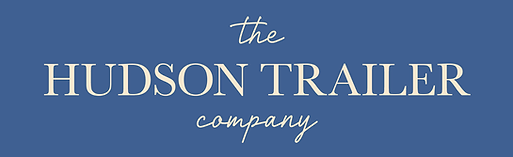Using the information shown in the image, answer the question with as much detail as possible: What type of products does Hudson Trailer Company focus on?

The caption states that the design of the logo reflects the company's focus on luxury custom food trucks and trailers, which implies that the company specializes in these types of products.